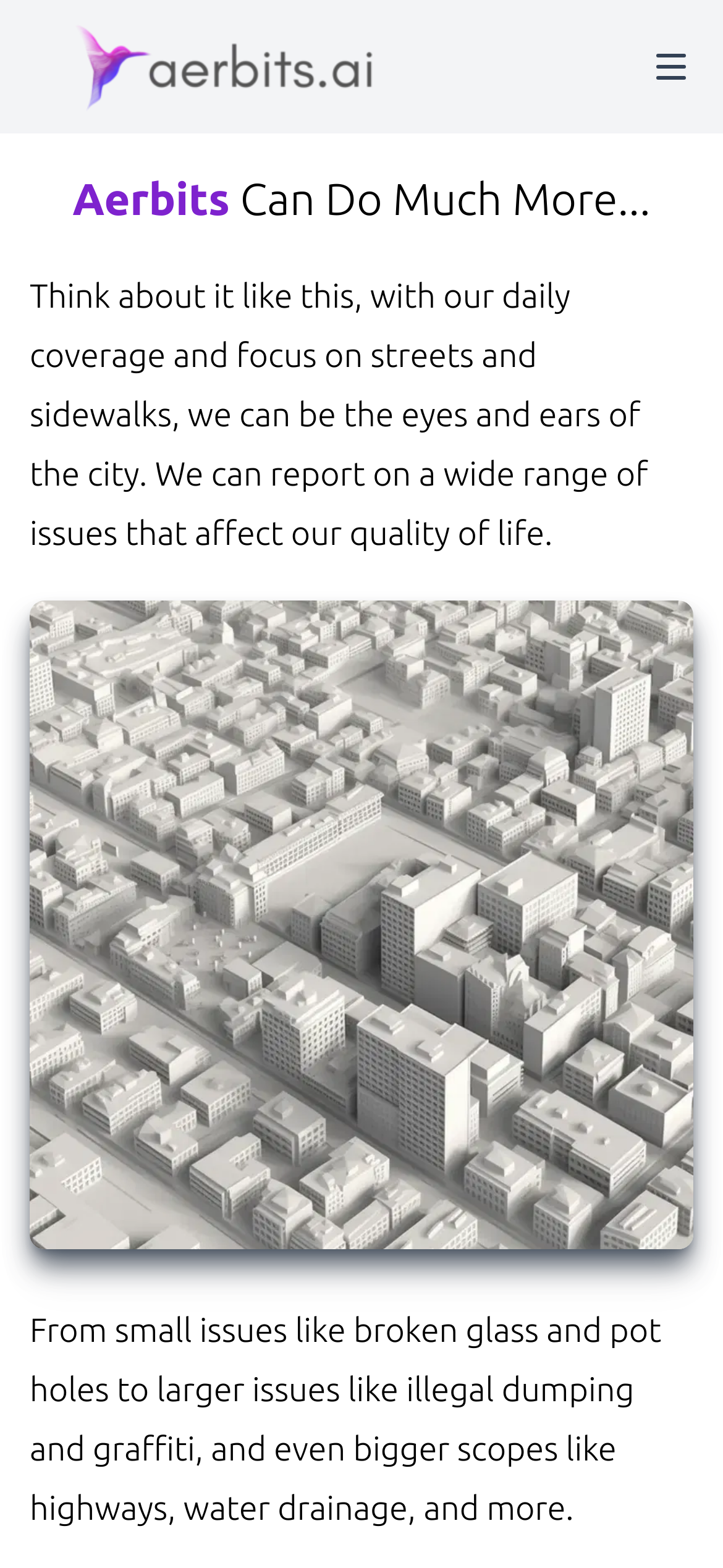Find the coordinates for the bounding box of the element with this description: "aria-label="Home"".

[0.041, 0.0, 0.595, 0.085]